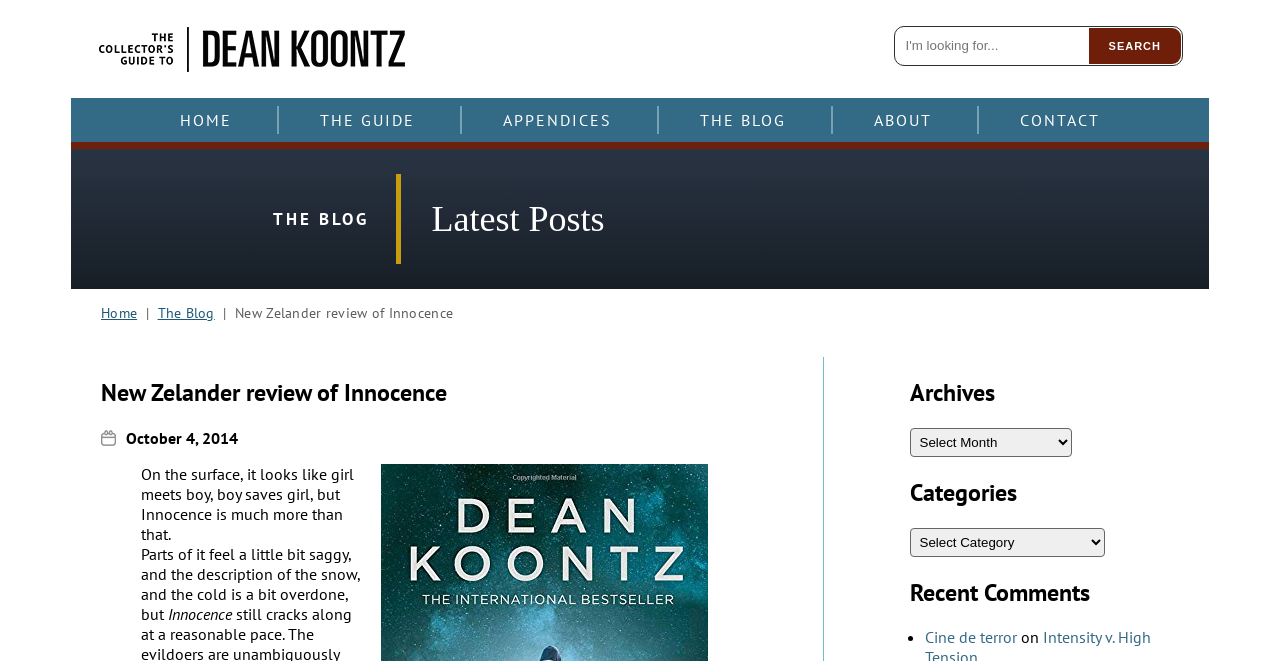Point out the bounding box coordinates of the section to click in order to follow this instruction: "log in".

None